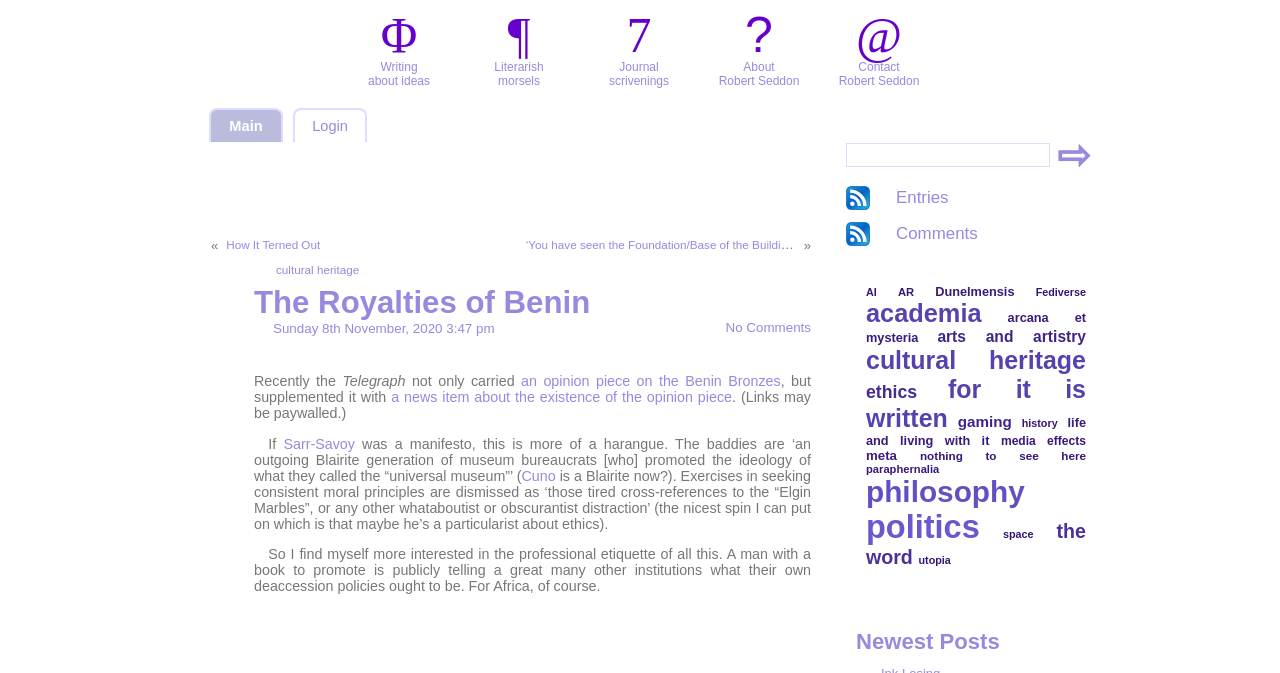Use a single word or phrase to answer the question:
What is the date of the blog post?

Sunday 8th November, 2020 3:47 pm